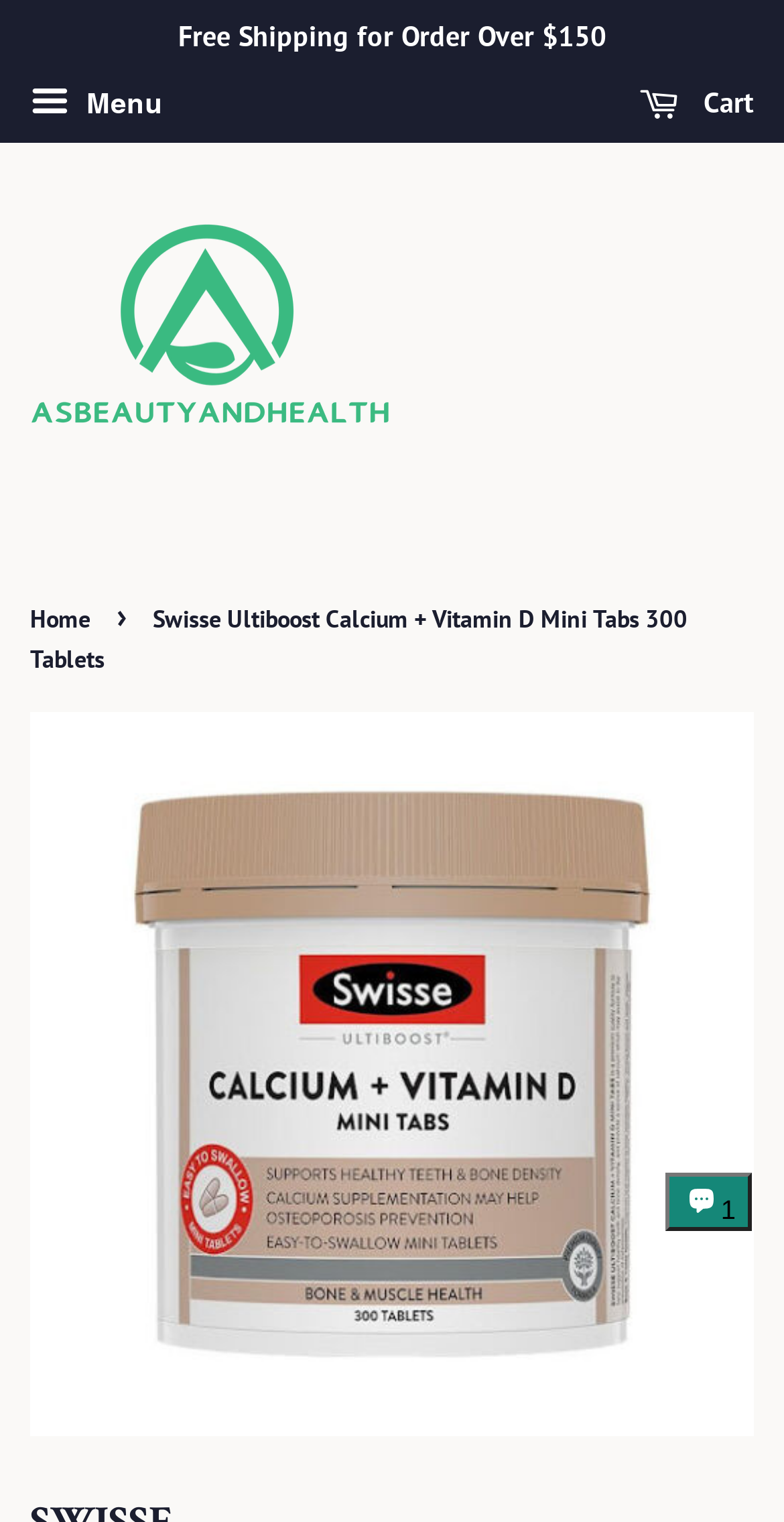Provide your answer to the question using just one word or phrase: Is the chat window currently open?

Yes